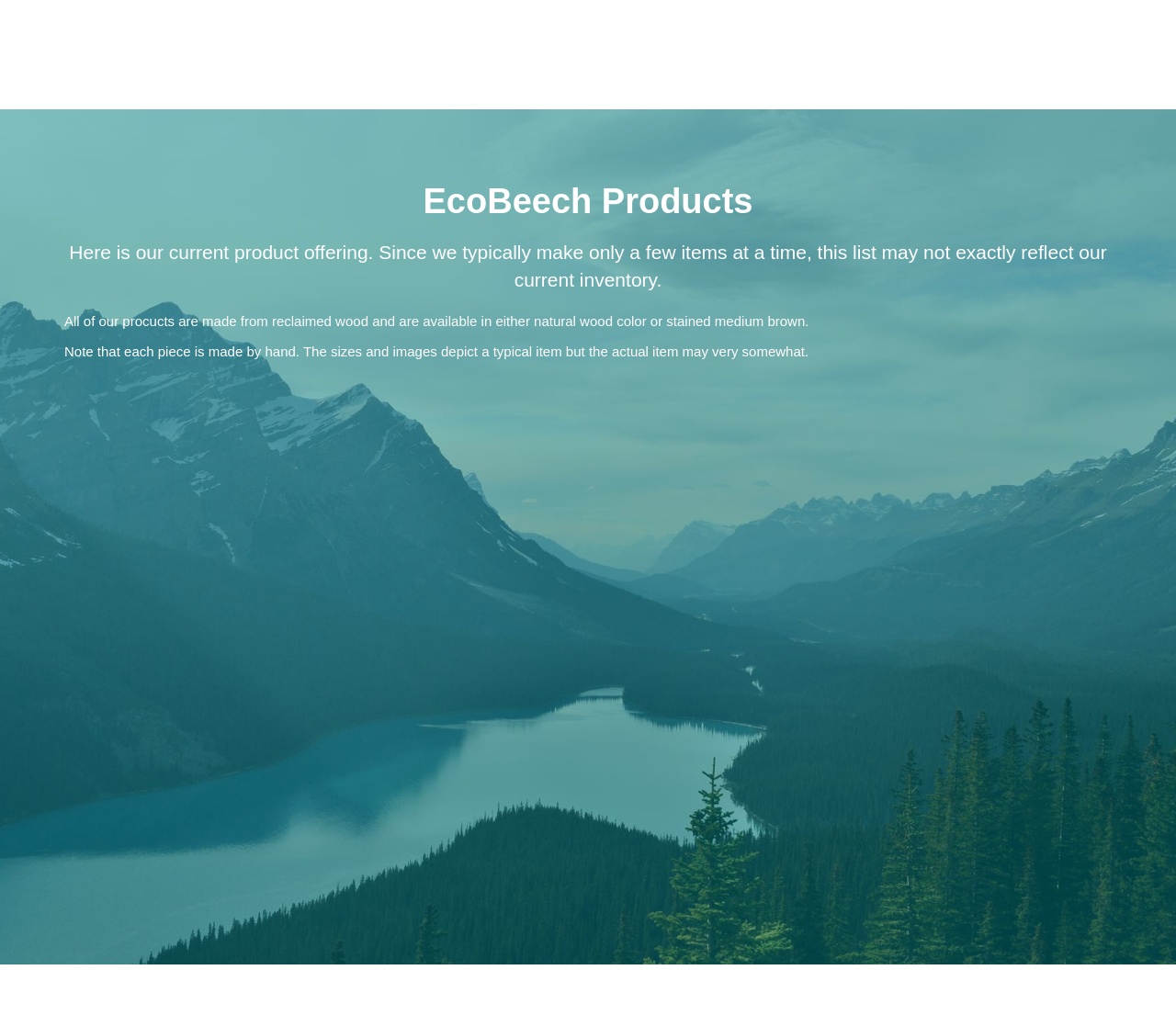Find the bounding box coordinates of the clickable area required to complete the following action: "Check out BRACELETS".

[0.522, 0.386, 0.611, 0.419]